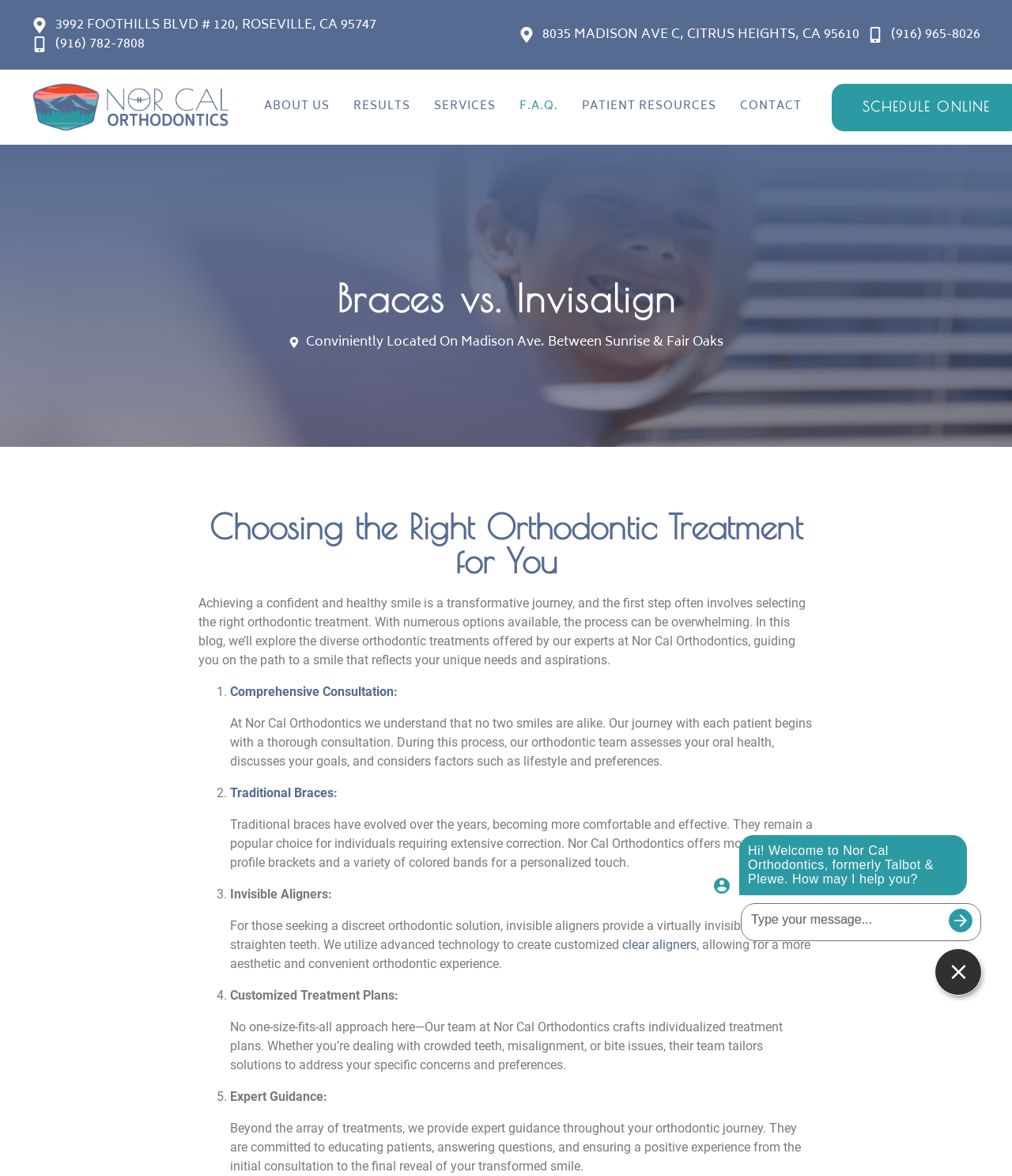Respond with a single word or phrase for the following question: 
What is the first step in achieving a confident and healthy smile?

Comprehensive Consultation